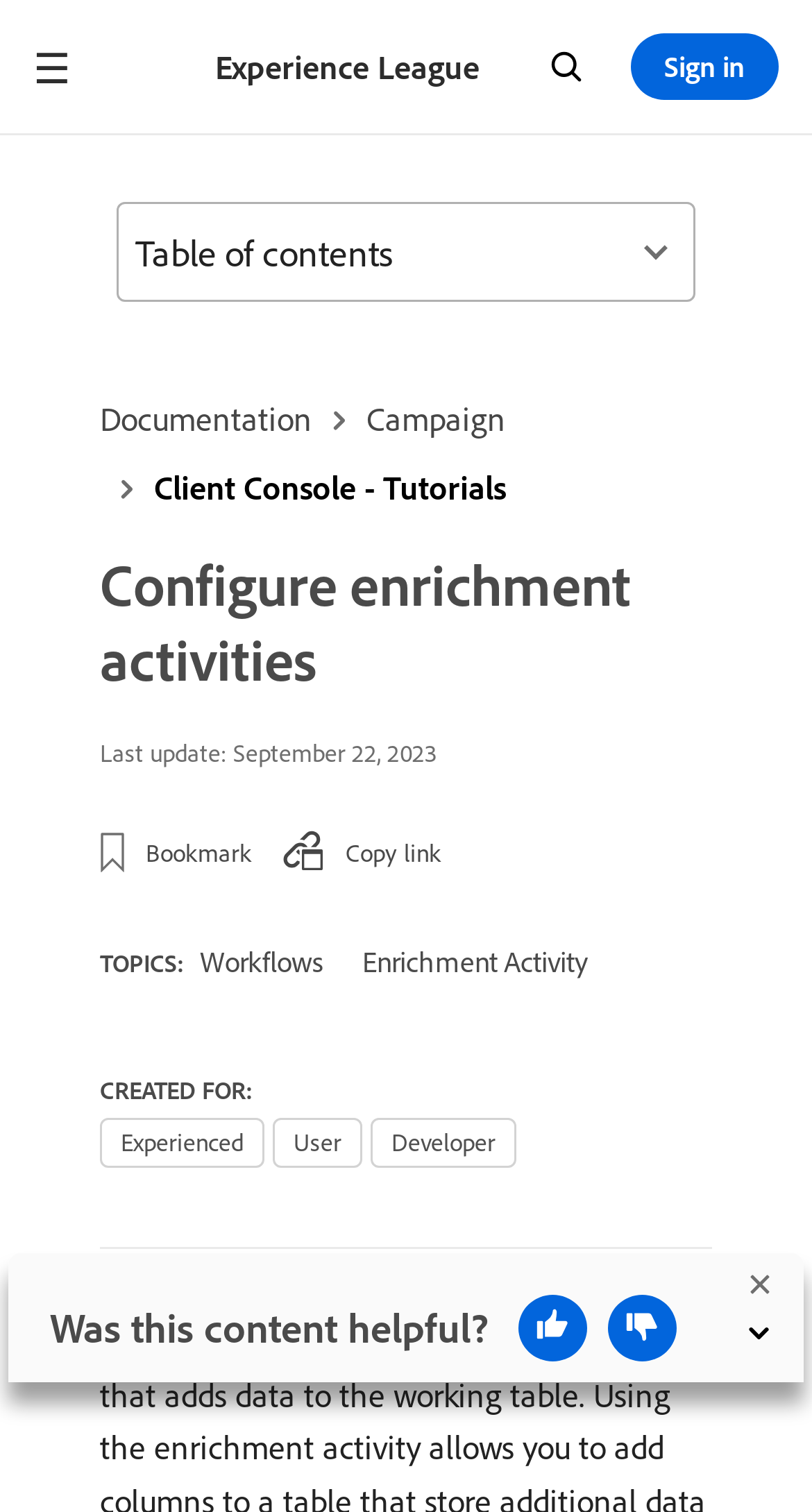How many buttons are in the feedback bar?
Refer to the screenshot and answer in one word or phrase.

3